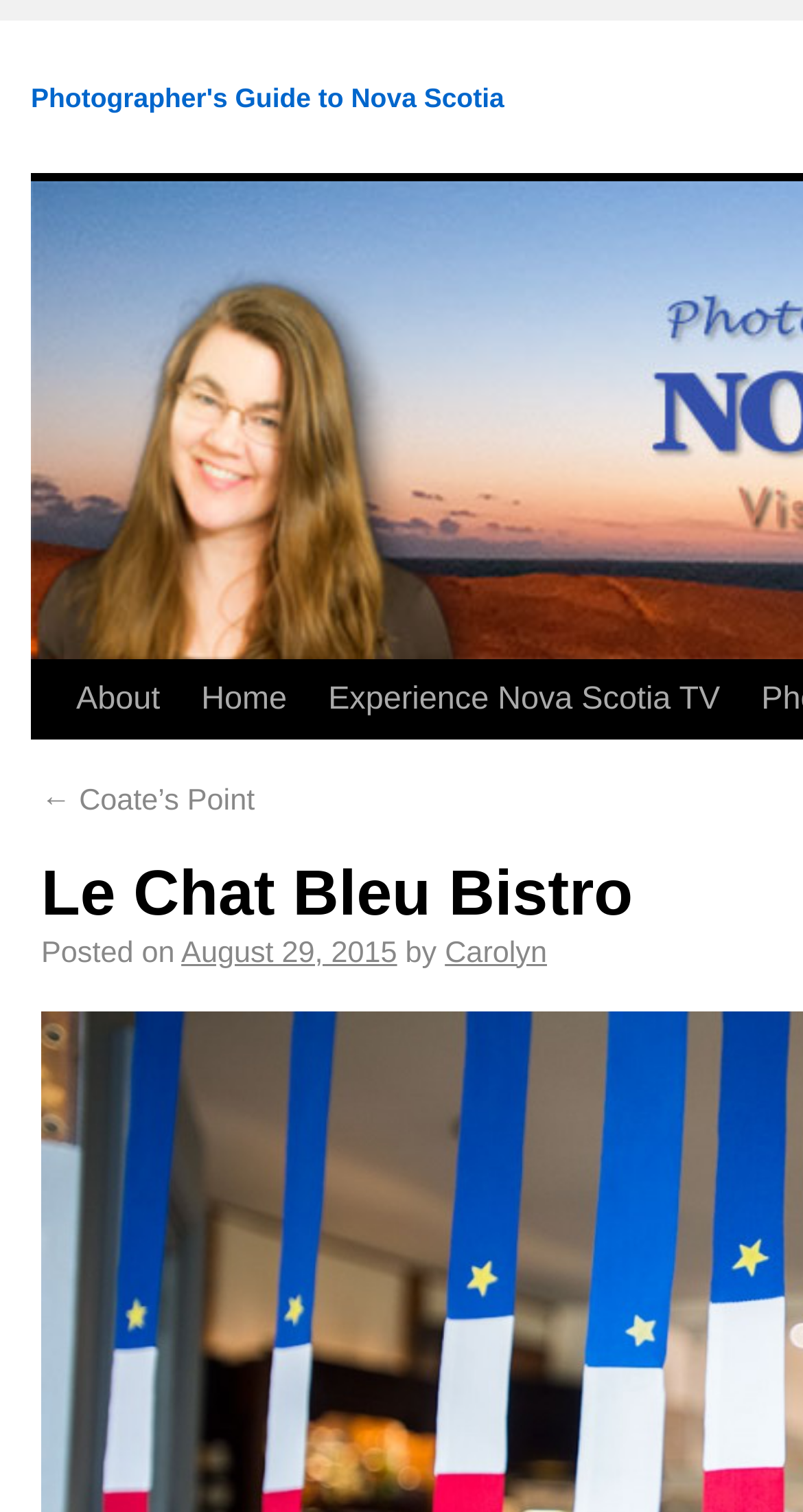Identify the bounding box for the described UI element. Provide the coordinates in (top-left x, top-left y, bottom-right x, bottom-right y) format with values ranging from 0 to 1: Carolyn

[0.554, 0.671, 0.681, 0.693]